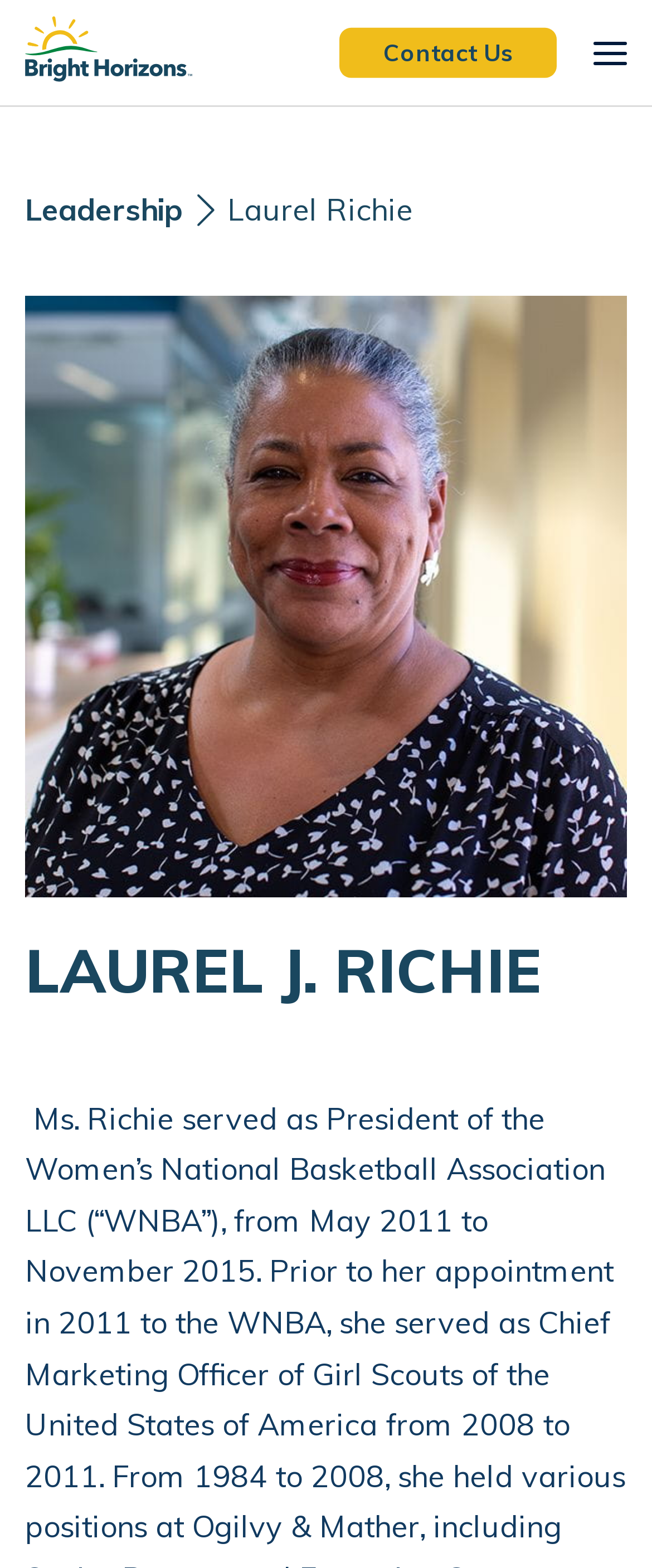Based on what you see in the screenshot, provide a thorough answer to this question: How many navigation links are at the top of the page?

I counted the number of link elements at the top of the page, which are 'Top Navigation Logo' and 'Contact Us', so there are 2 navigation links.